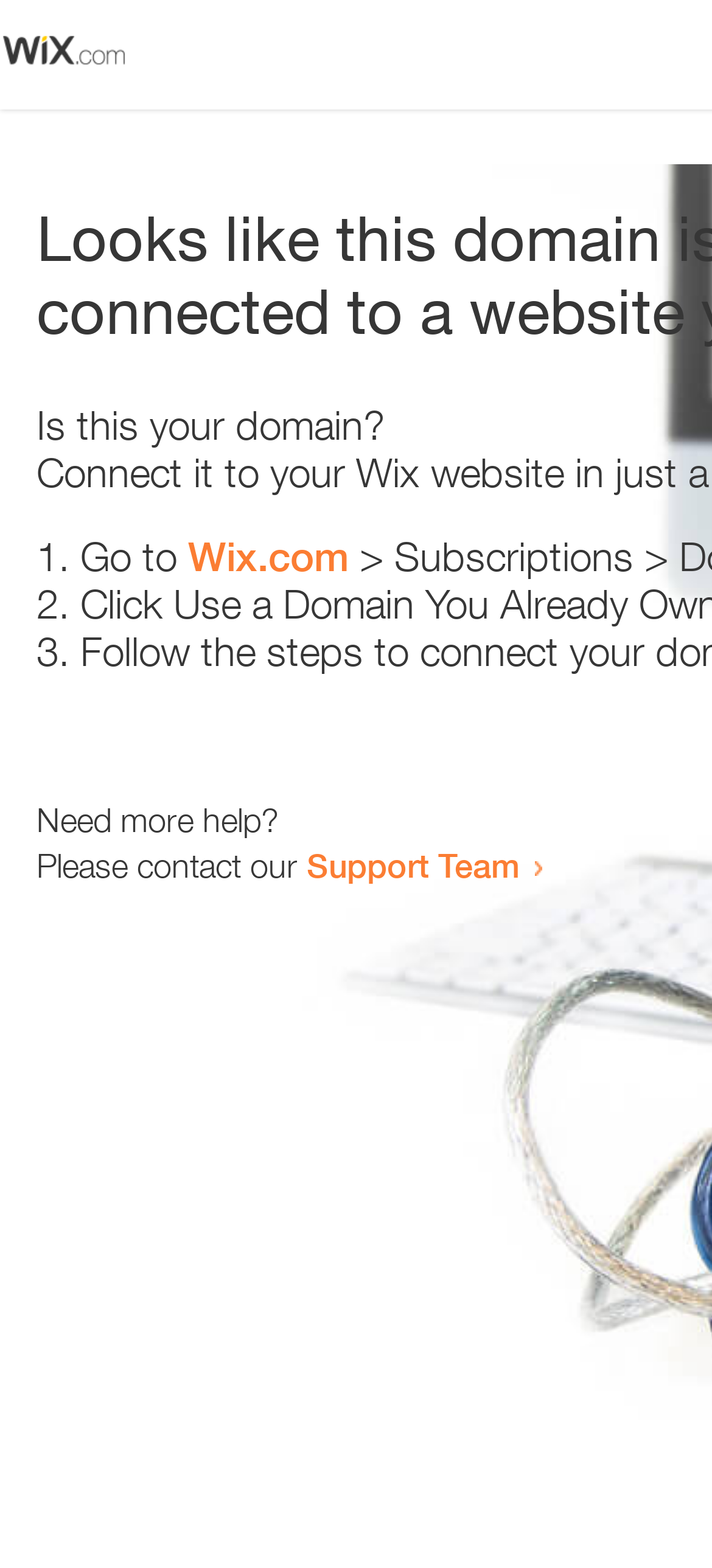How many steps are provided?
Give a one-word or short-phrase answer derived from the screenshot.

3